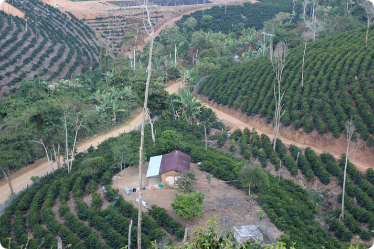Carefully examine the image and provide an in-depth answer to the question: What is the atmosphere of the coffee-growing region?

The caption describes the landscape as having a 'serene and productive atmosphere typical of coffee-growing regions', suggesting a peaceful and fruitful environment.